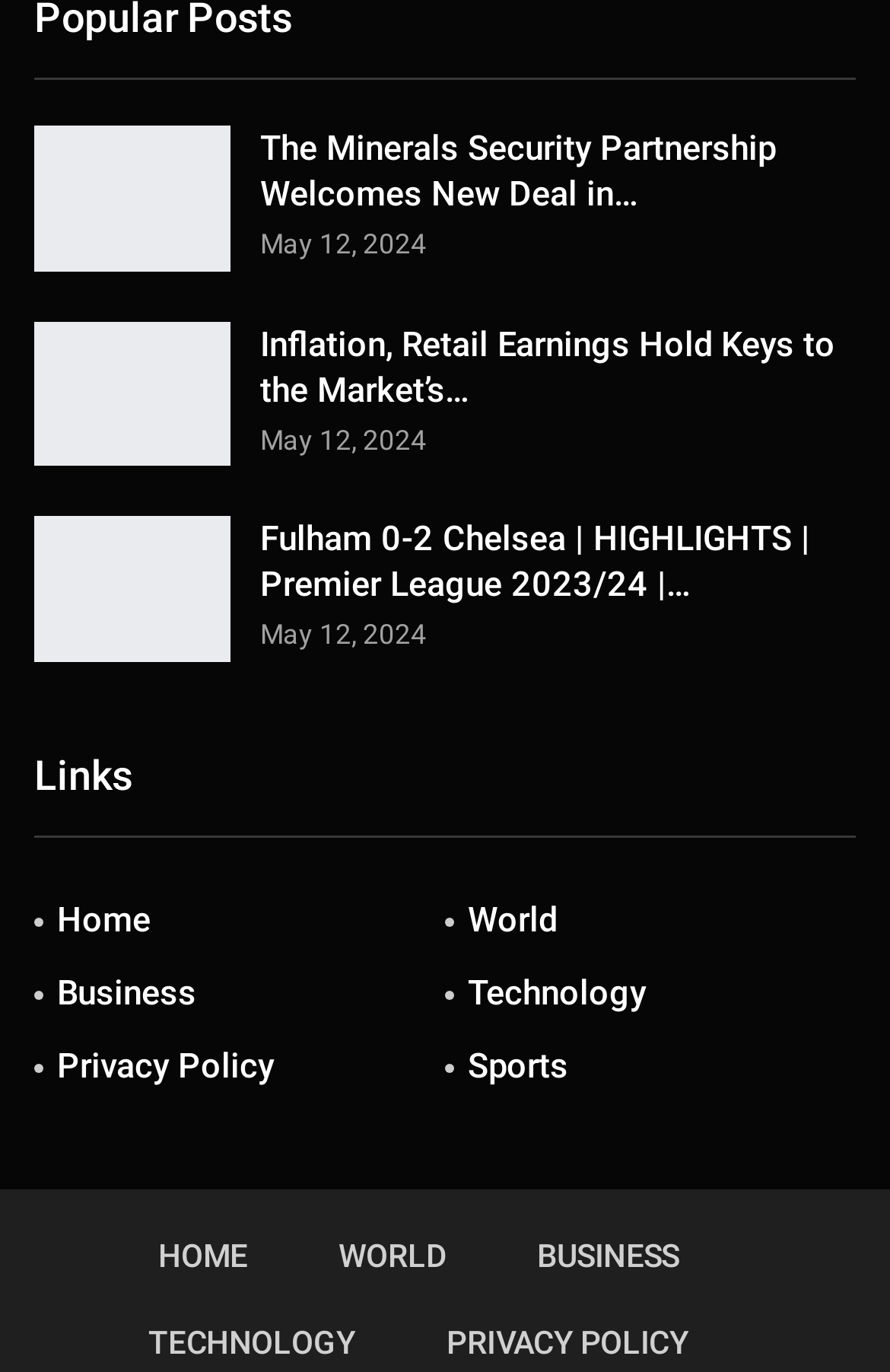Find and indicate the bounding box coordinates of the region you should select to follow the given instruction: "Go to the Home page".

[0.038, 0.645, 0.5, 0.695]